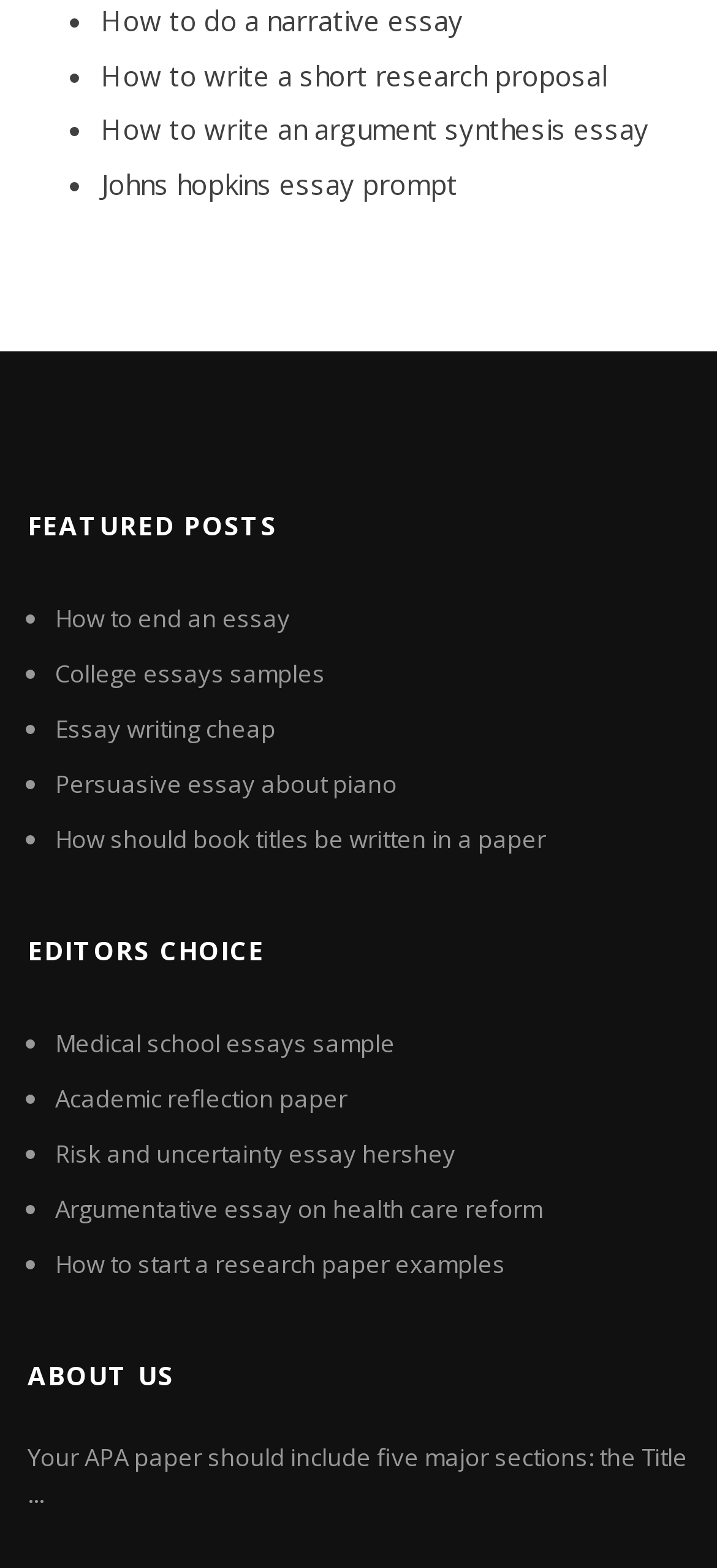Specify the bounding box coordinates of the area that needs to be clicked to achieve the following instruction: "Explore 'EDITORS CHOICE'".

[0.038, 0.584, 0.962, 0.631]